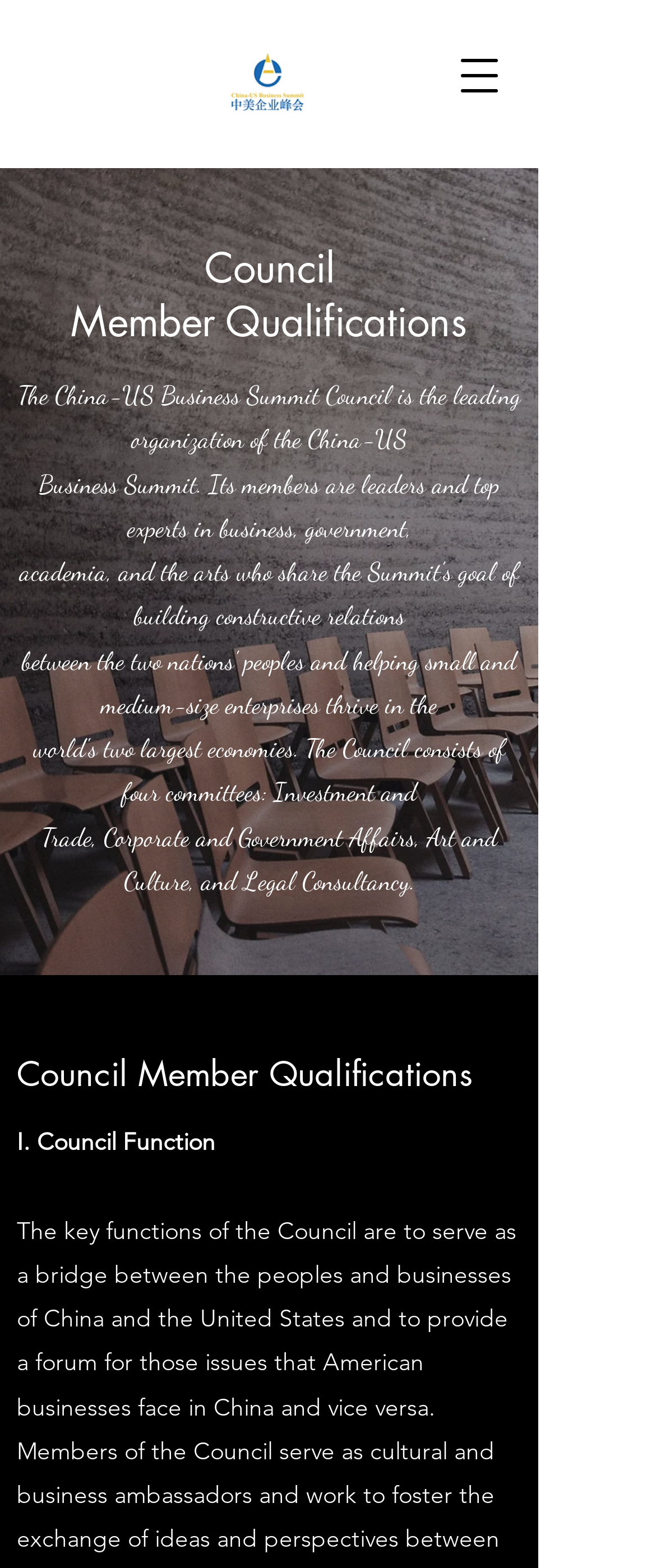Identify the text that serves as the heading for the webpage and generate it.

Council Member Qualifications